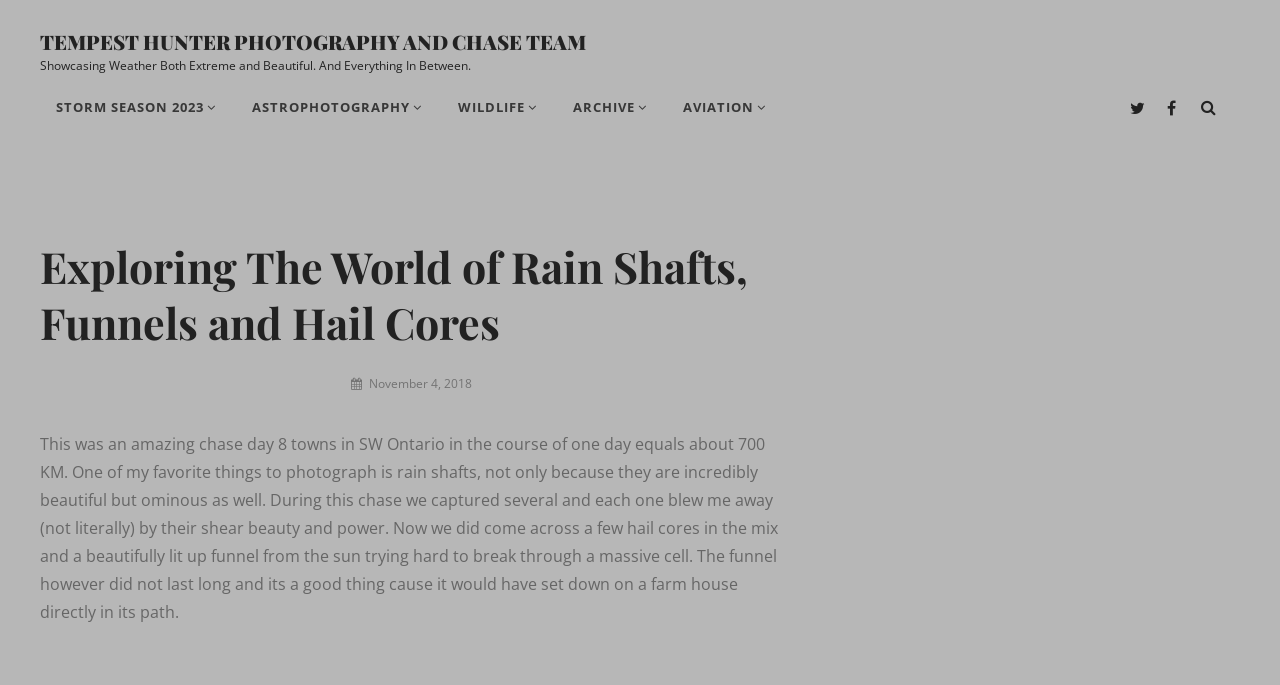Identify the bounding box coordinates for the UI element mentioned here: "Storm Season 2023". Provide the coordinates as four float values between 0 and 1, i.e., [left, top, right, bottom].

[0.031, 0.111, 0.181, 0.203]